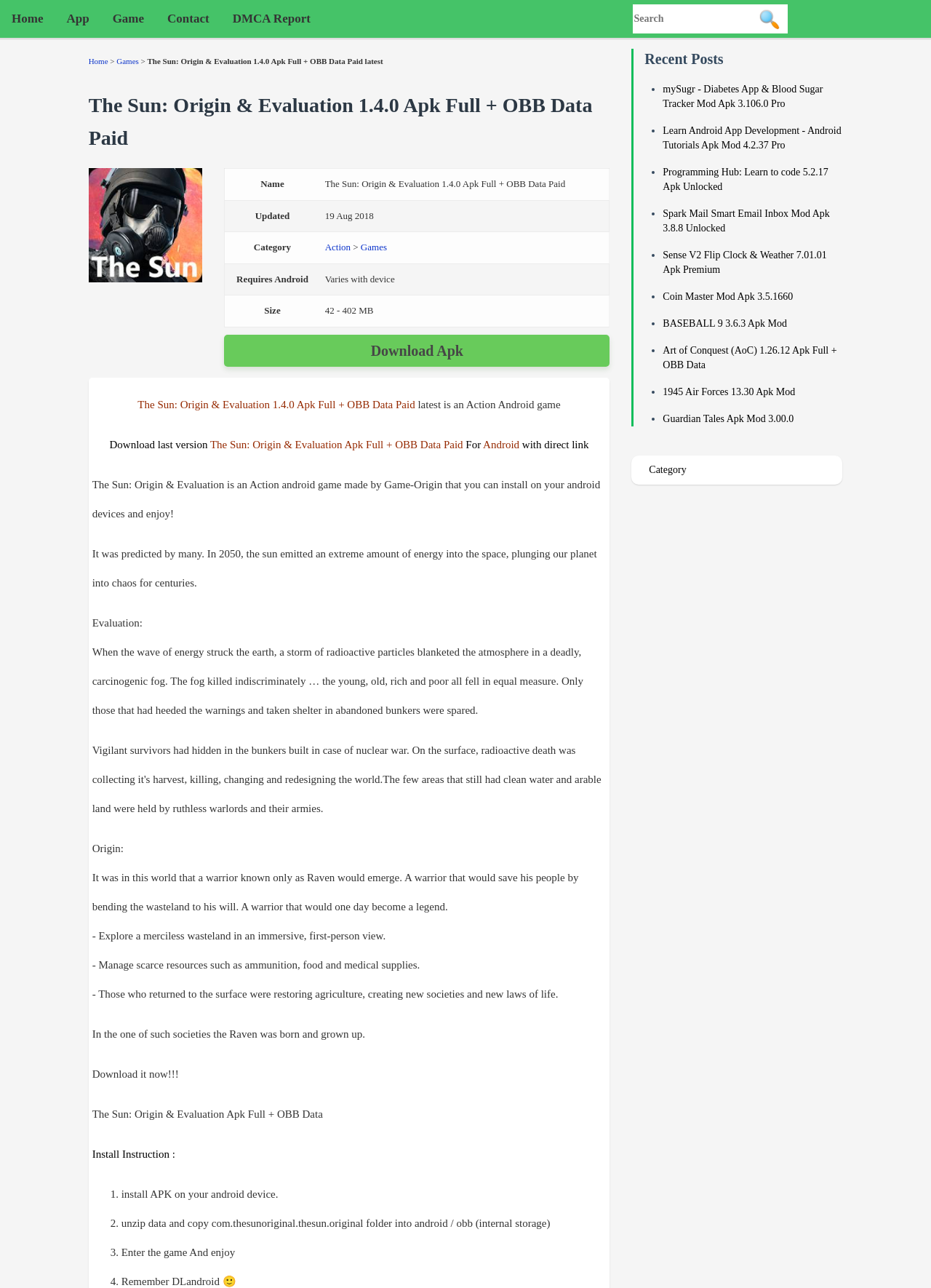Identify the webpage's primary heading and generate its text.

The Sun: Origin & Evaluation 1.4.0 Apk Full + OBB Data Paid